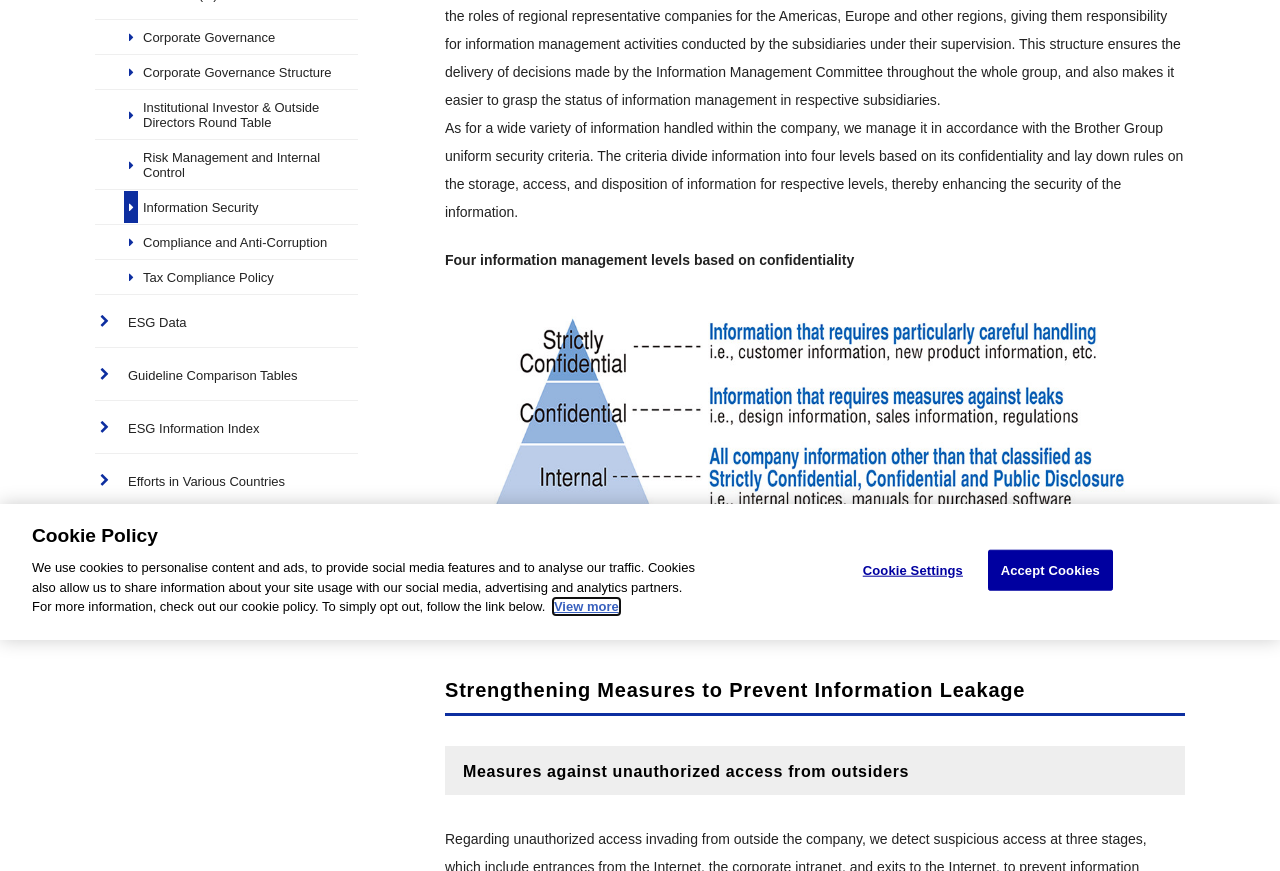Using the provided description Home, find the bounding box coordinates for the UI element. Provide the coordinates in (top-left x, top-left y, bottom-right x, bottom-right y) format, ensuring all values are between 0 and 1.

None